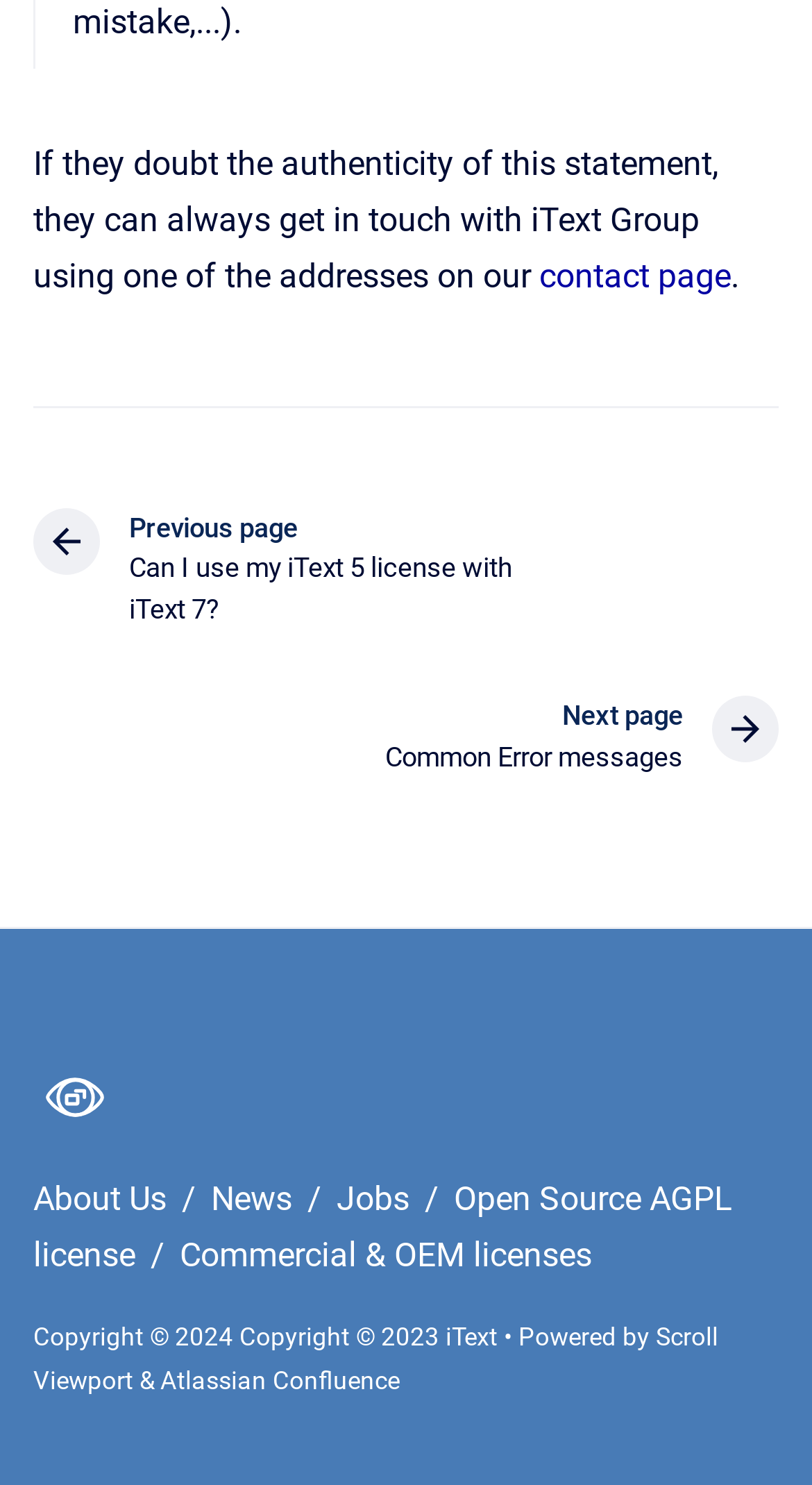For the element described, predict the bounding box coordinates as (top-left x, top-left y, bottom-right x, bottom-right y). All values should be between 0 and 1. Element description: contact page

[0.664, 0.173, 0.9, 0.2]